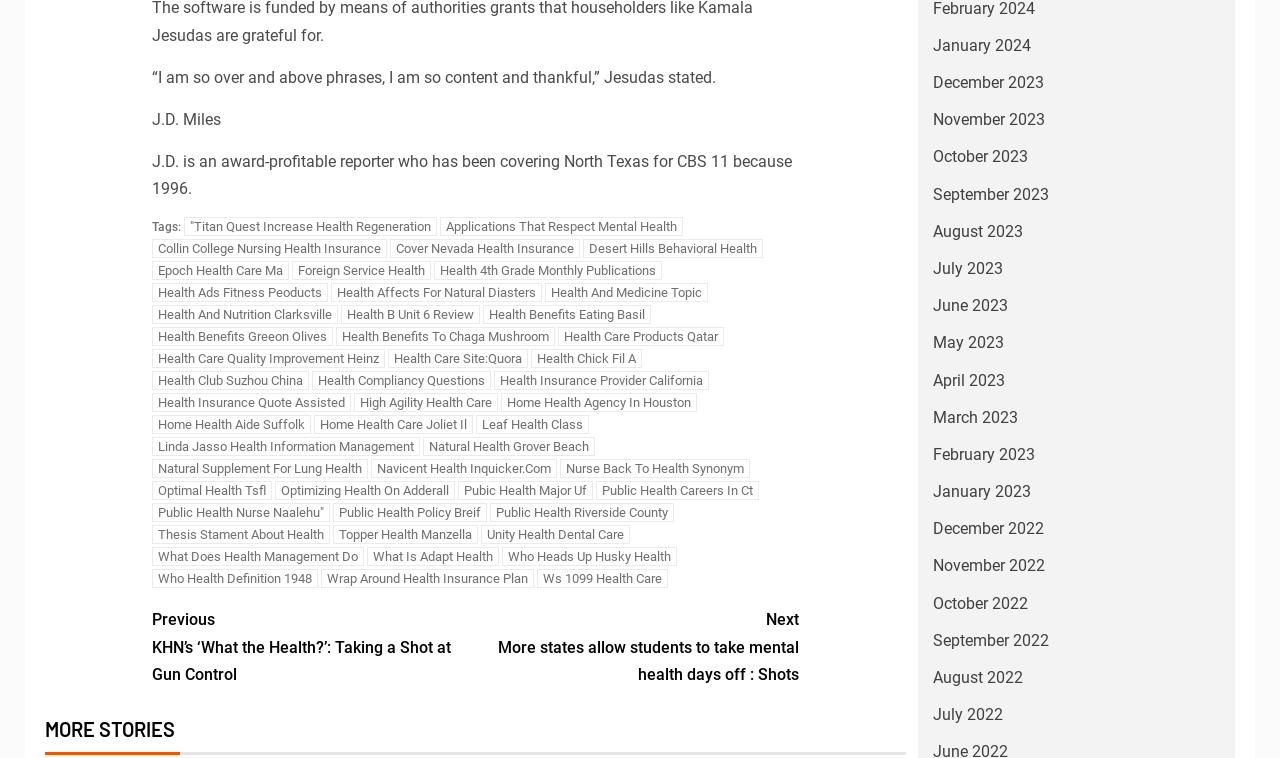What is the name of the reporter mentioned in the article?
Using the information from the image, provide a comprehensive answer to the question.

The answer can be found in the second StaticText element, which contains the text 'J.D. Miles'. This element is a child of the Root Element and has a bounding box coordinate of [0.119, 0.145, 0.172, 0.17].